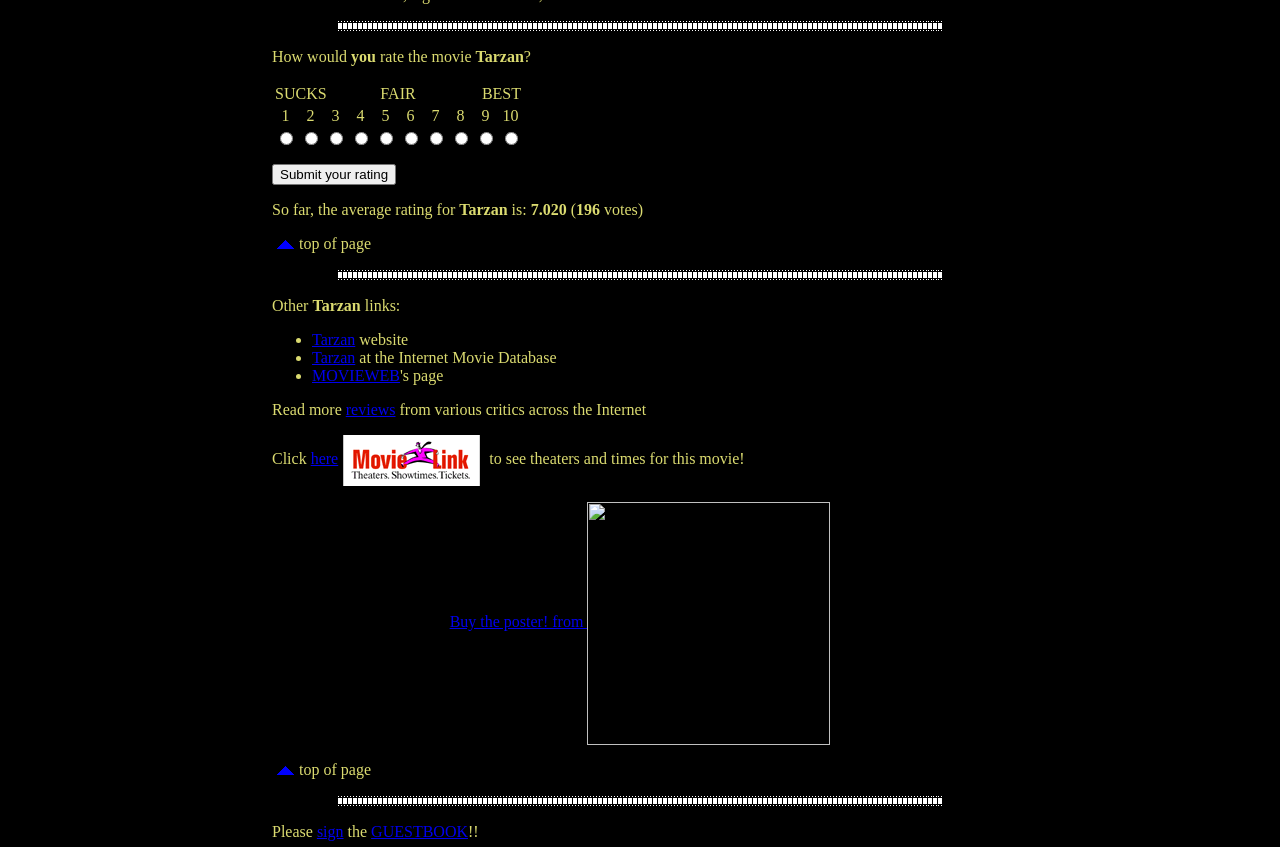What is the movie being rated?
Kindly offer a detailed explanation using the data available in the image.

The question can be answered by looking at the text 'How would you rate the movie Tarzan?' at the top of the webpage, which indicates that the movie being rated is Tarzan.